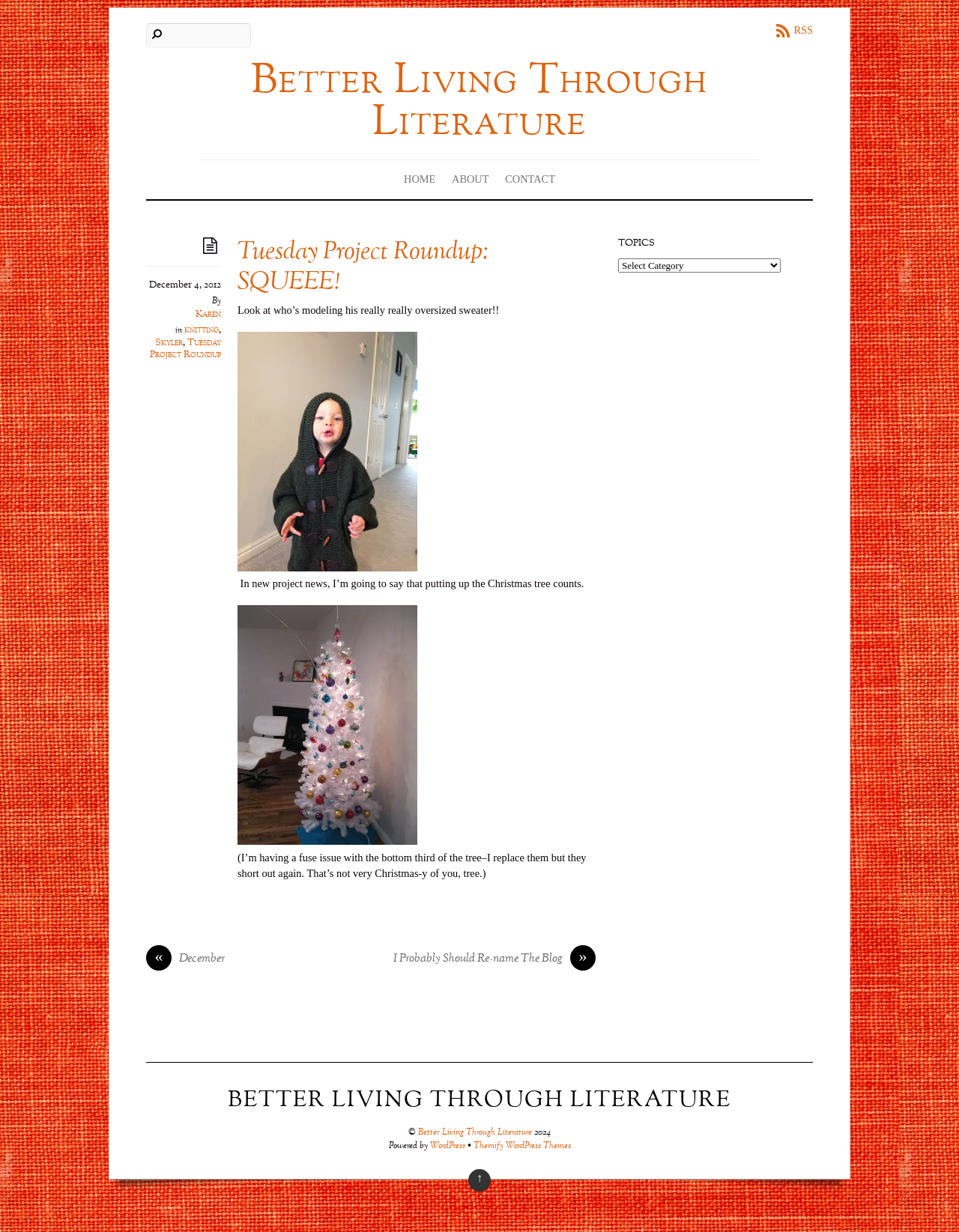Point out the bounding box coordinates of the section to click in order to follow this instruction: "View the blog".

None